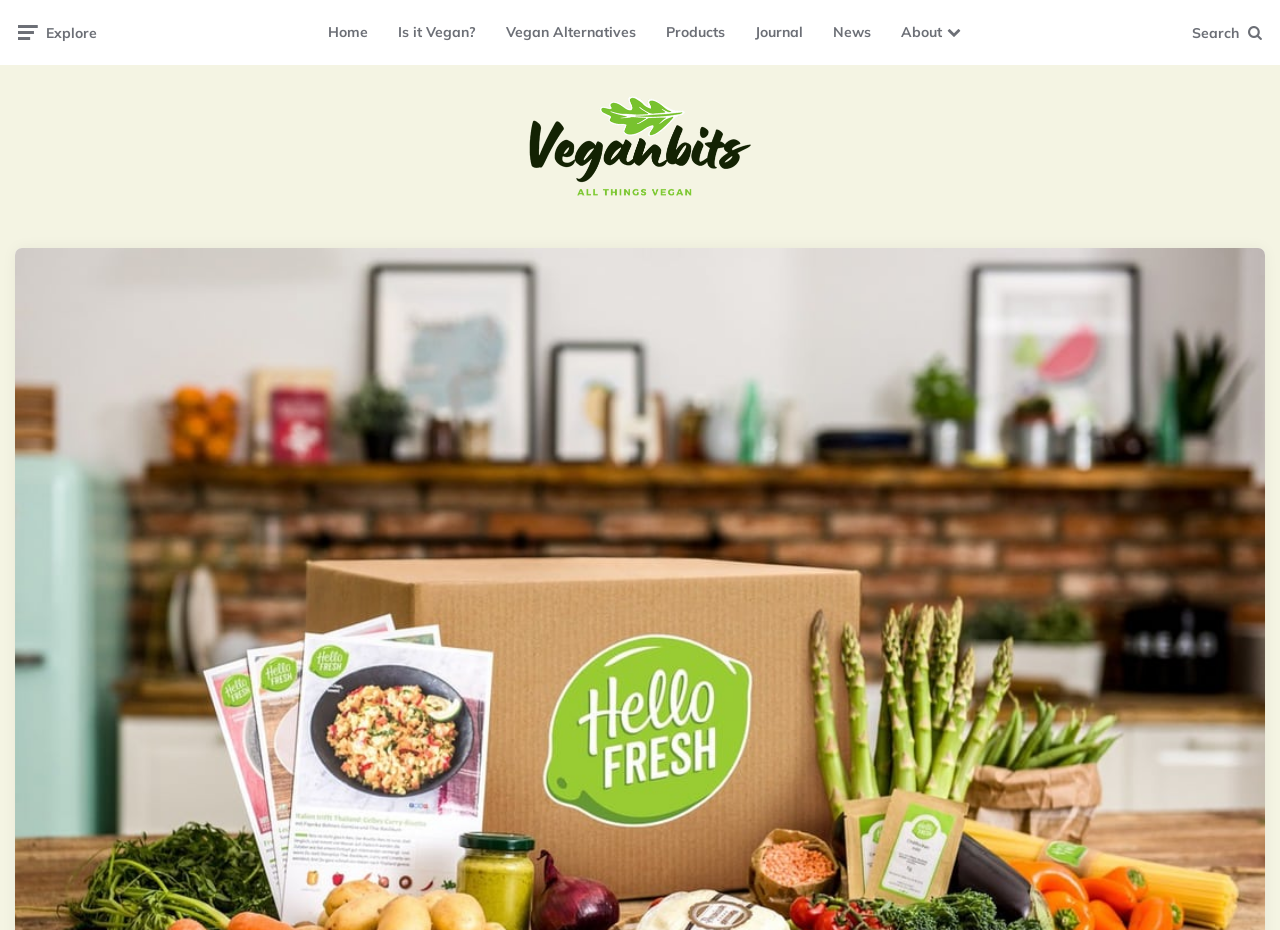Locate the bounding box coordinates of the element that should be clicked to execute the following instruction: "Search for something".

None